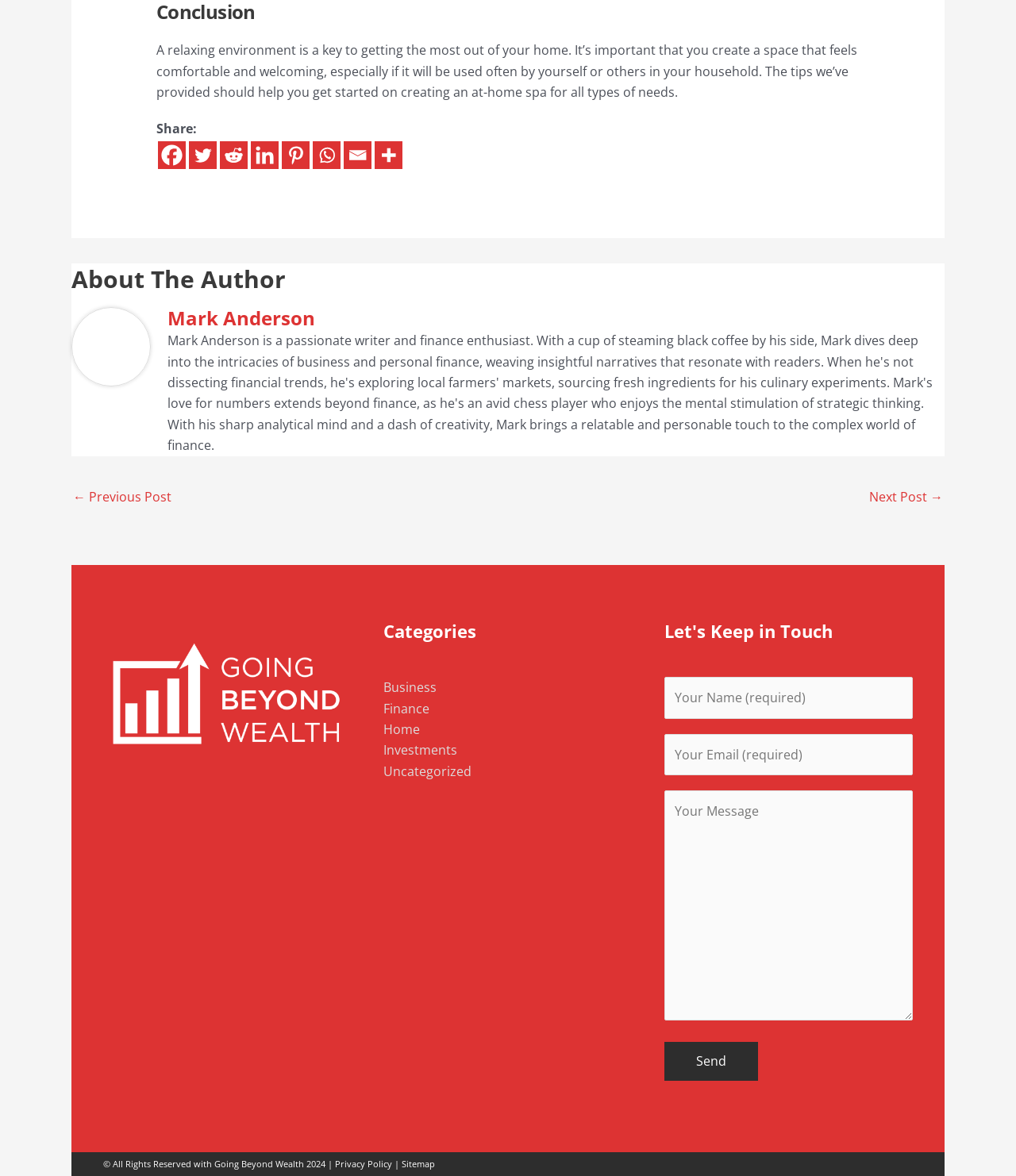Specify the bounding box coordinates of the element's area that should be clicked to execute the given instruction: "Read previous post". The coordinates should be four float numbers between 0 and 1, i.e., [left, top, right, bottom].

[0.072, 0.411, 0.169, 0.436]